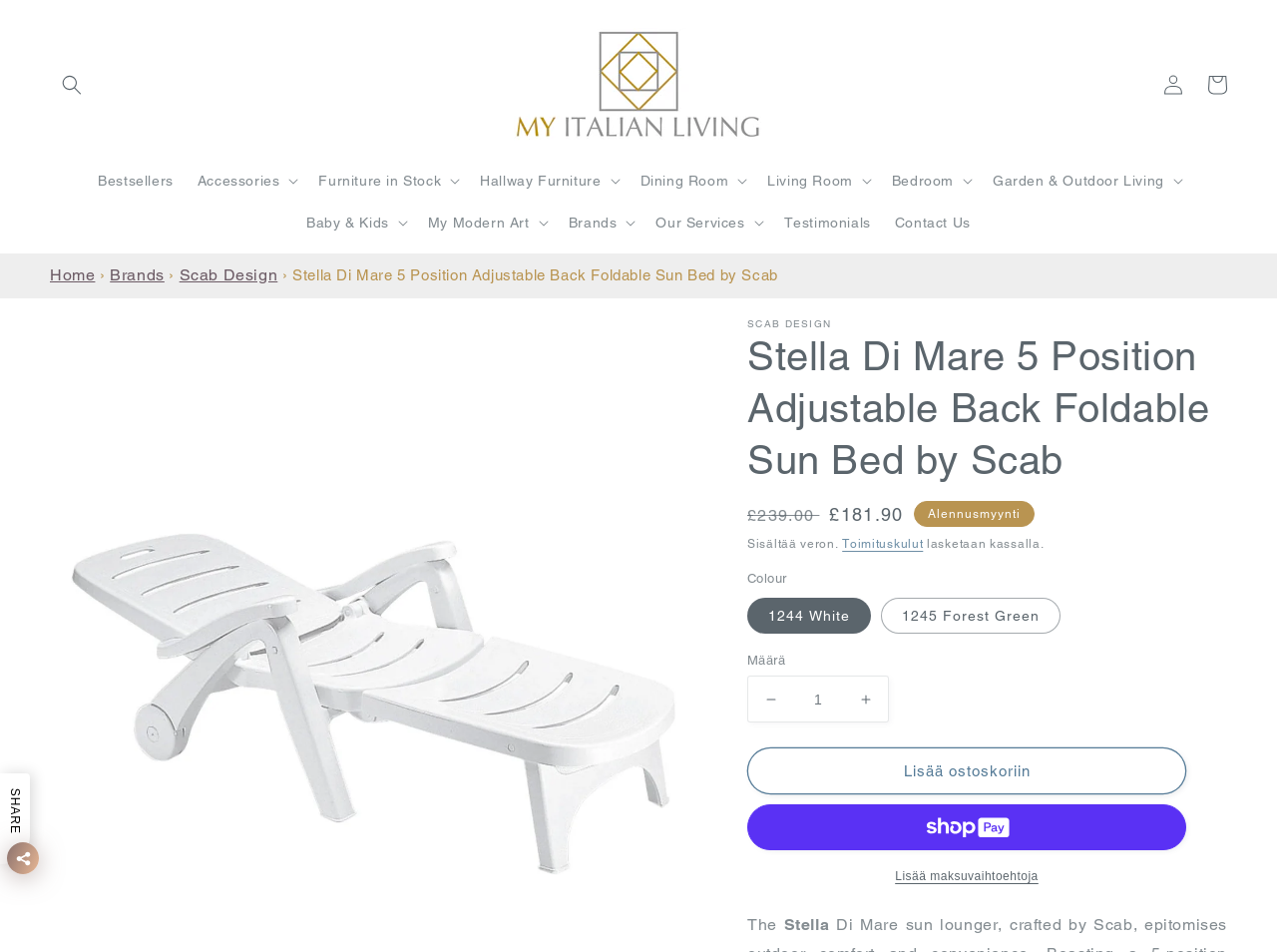Determine the bounding box coordinates of the target area to click to execute the following instruction: "Go to 'My Italian Living'."

[0.396, 0.021, 0.604, 0.156]